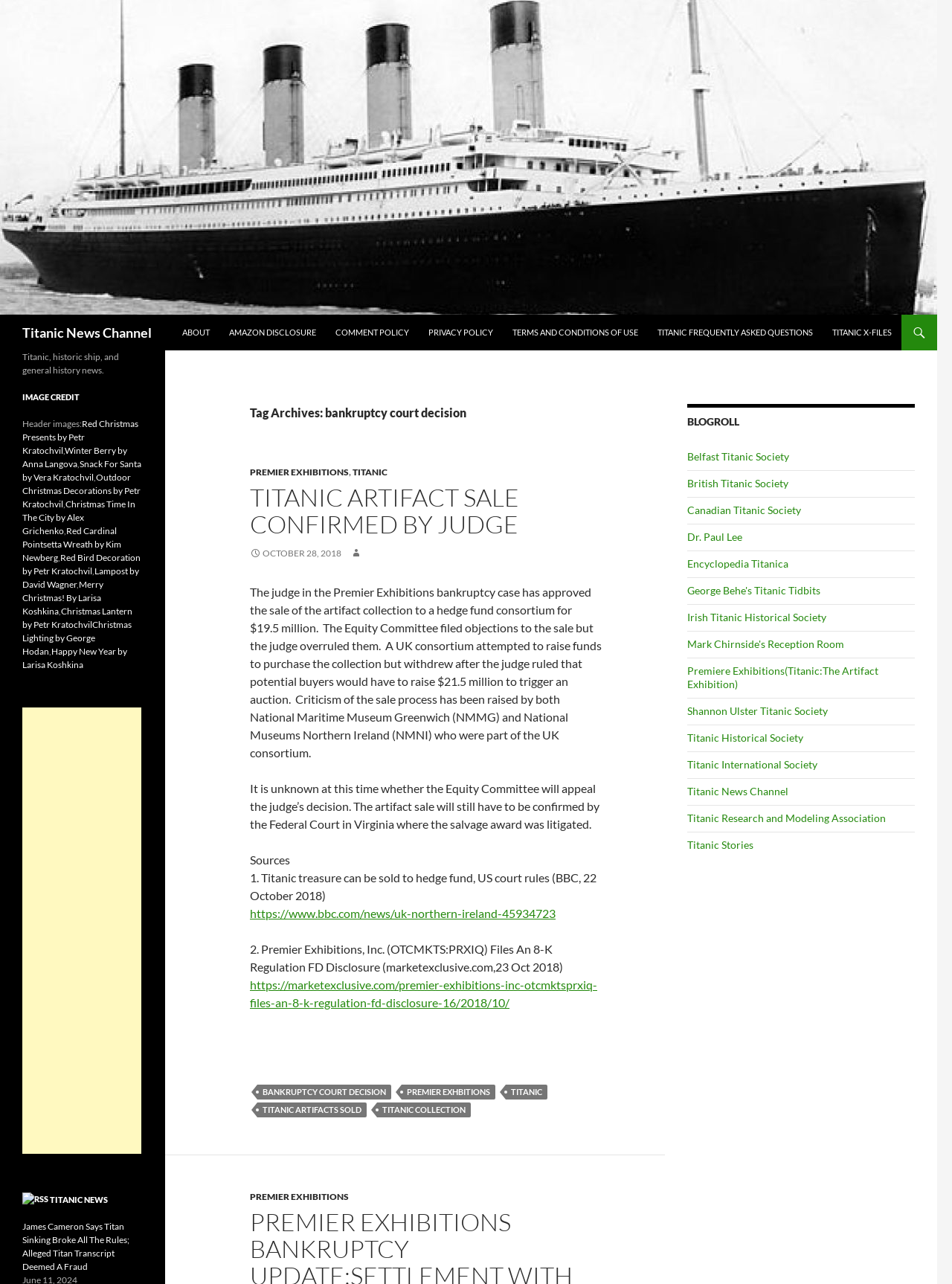Identify the bounding box coordinates of the specific part of the webpage to click to complete this instruction: "Fill in the contact form".

None